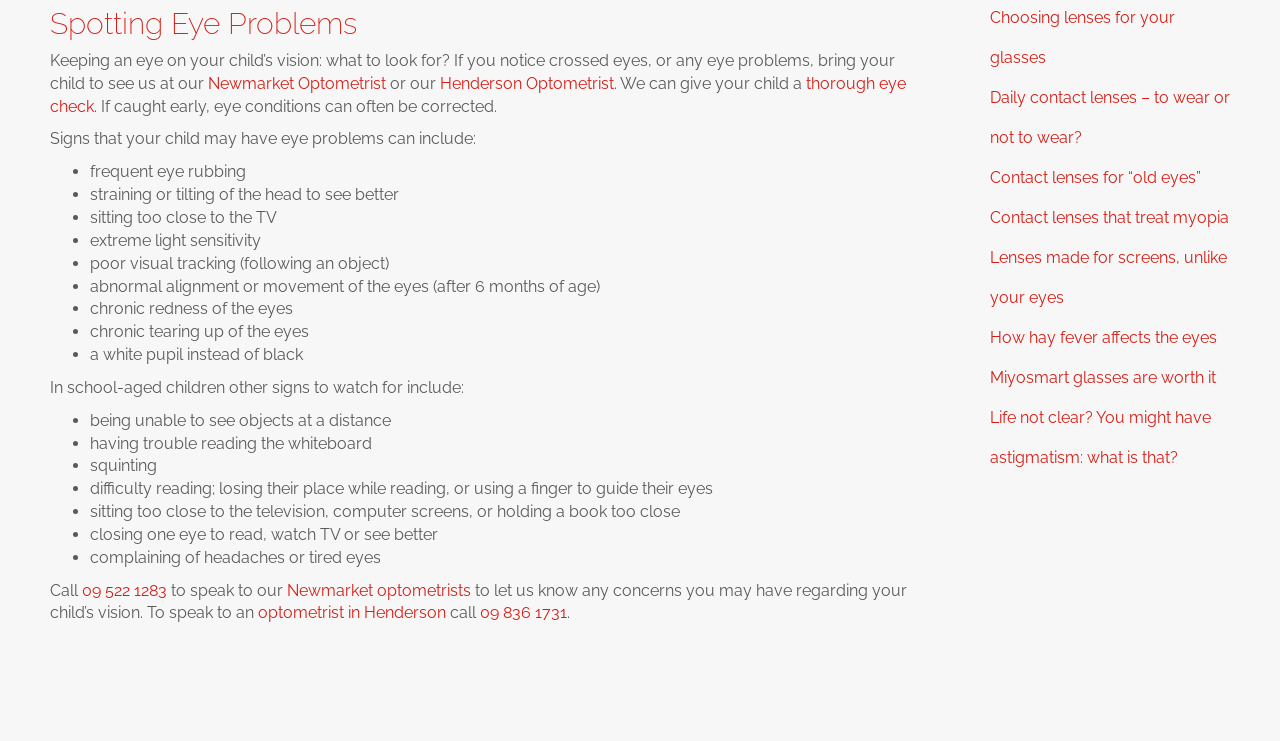Specify the bounding box coordinates of the area to click in order to follow the given instruction: "Click on 'Daily contact lenses – to wear or not to wear?'."

[0.773, 0.105, 0.961, 0.213]